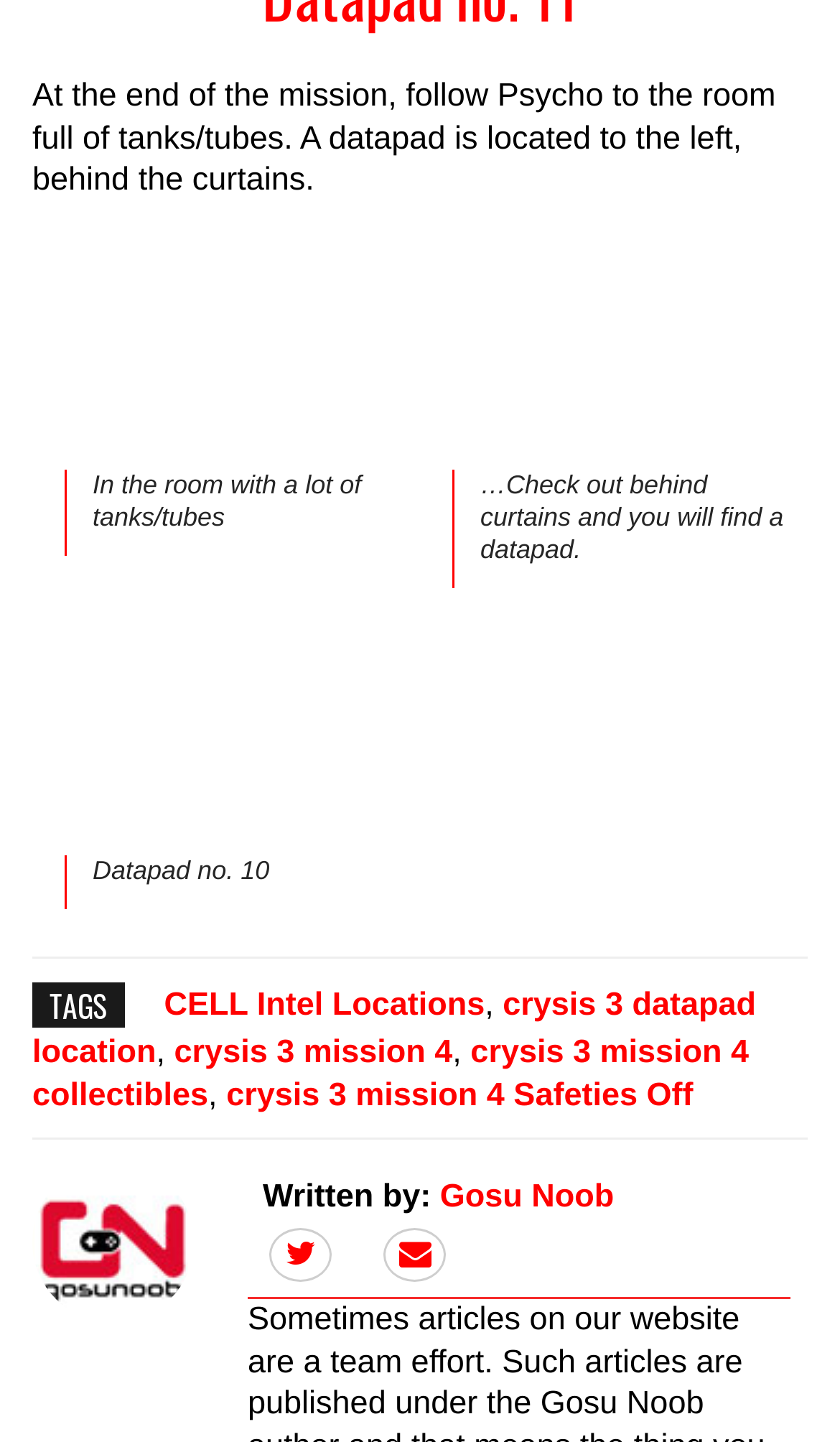Please find the bounding box for the following UI element description. Provide the coordinates in (top-left x, top-left y, bottom-right x, bottom-right y) format, with values between 0 and 1: crysis 3 mission 4 collectibles

[0.038, 0.717, 0.892, 0.772]